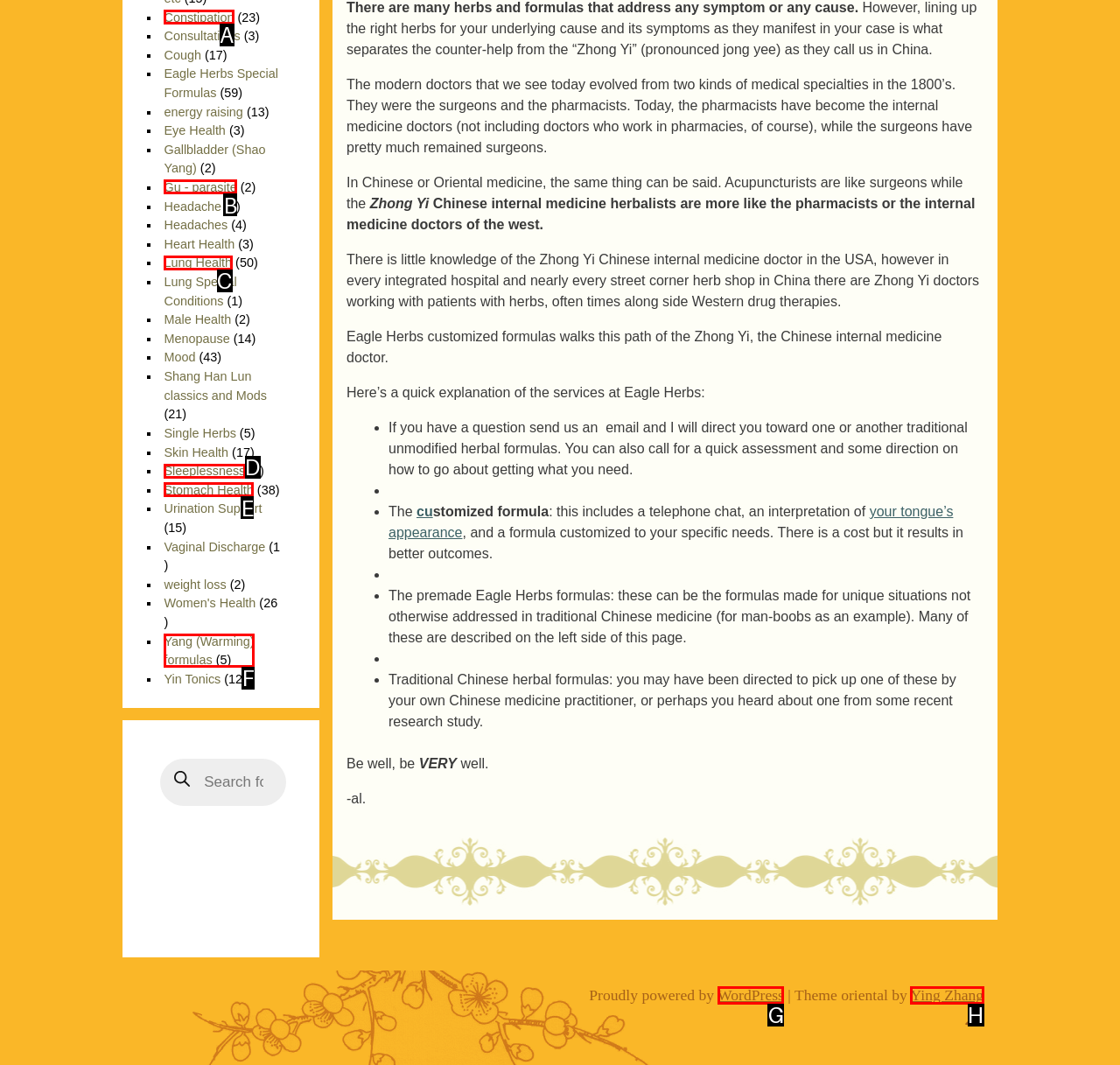Given the description: Gu - parasite, identify the HTML element that corresponds to it. Respond with the letter of the correct option.

B